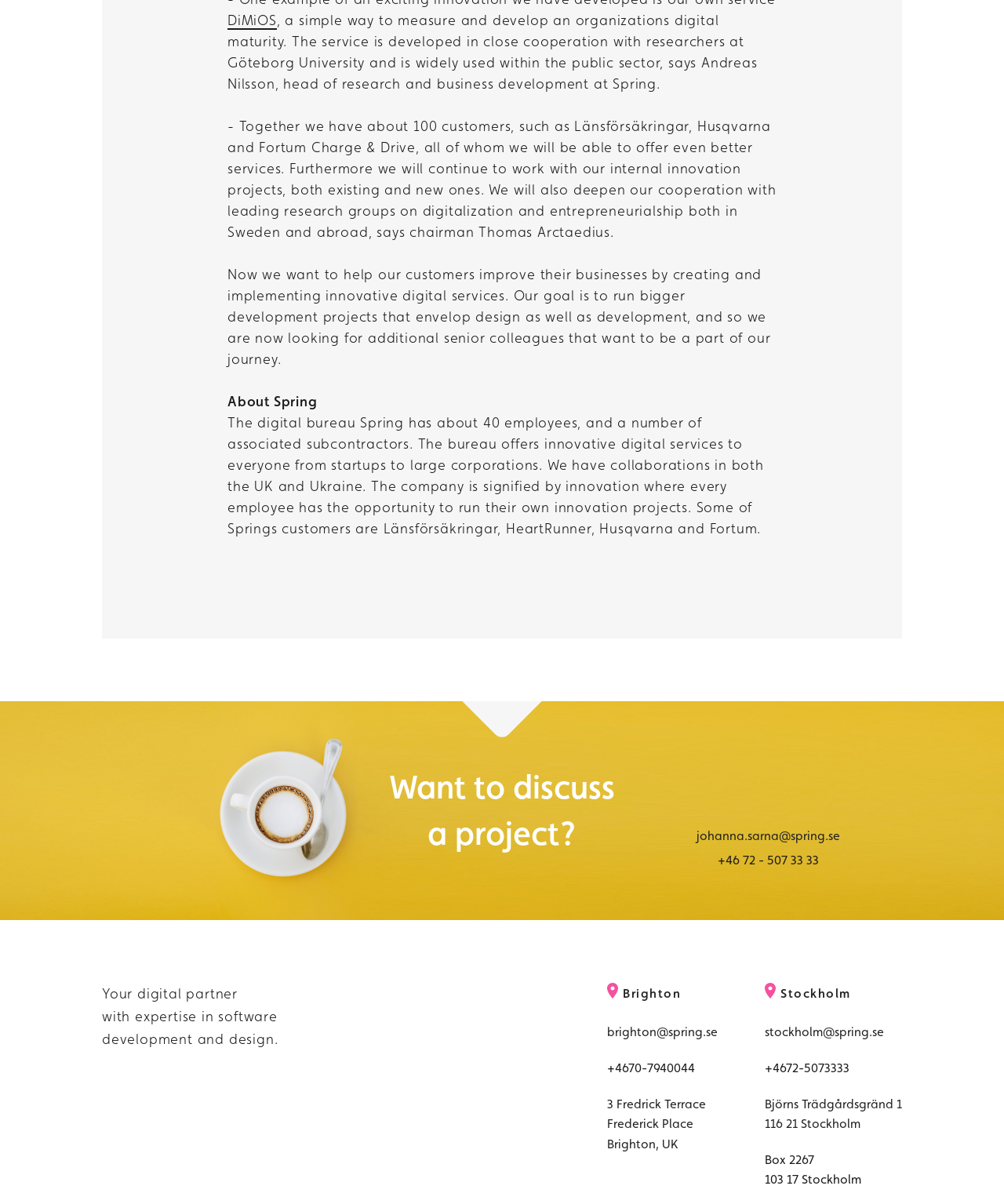Who is the head of research and business development?
We need a detailed and meticulous answer to the question.

The head of research and business development is mentioned in the text as 'says Andreas Nilsson, head of research and business development at Spring.'